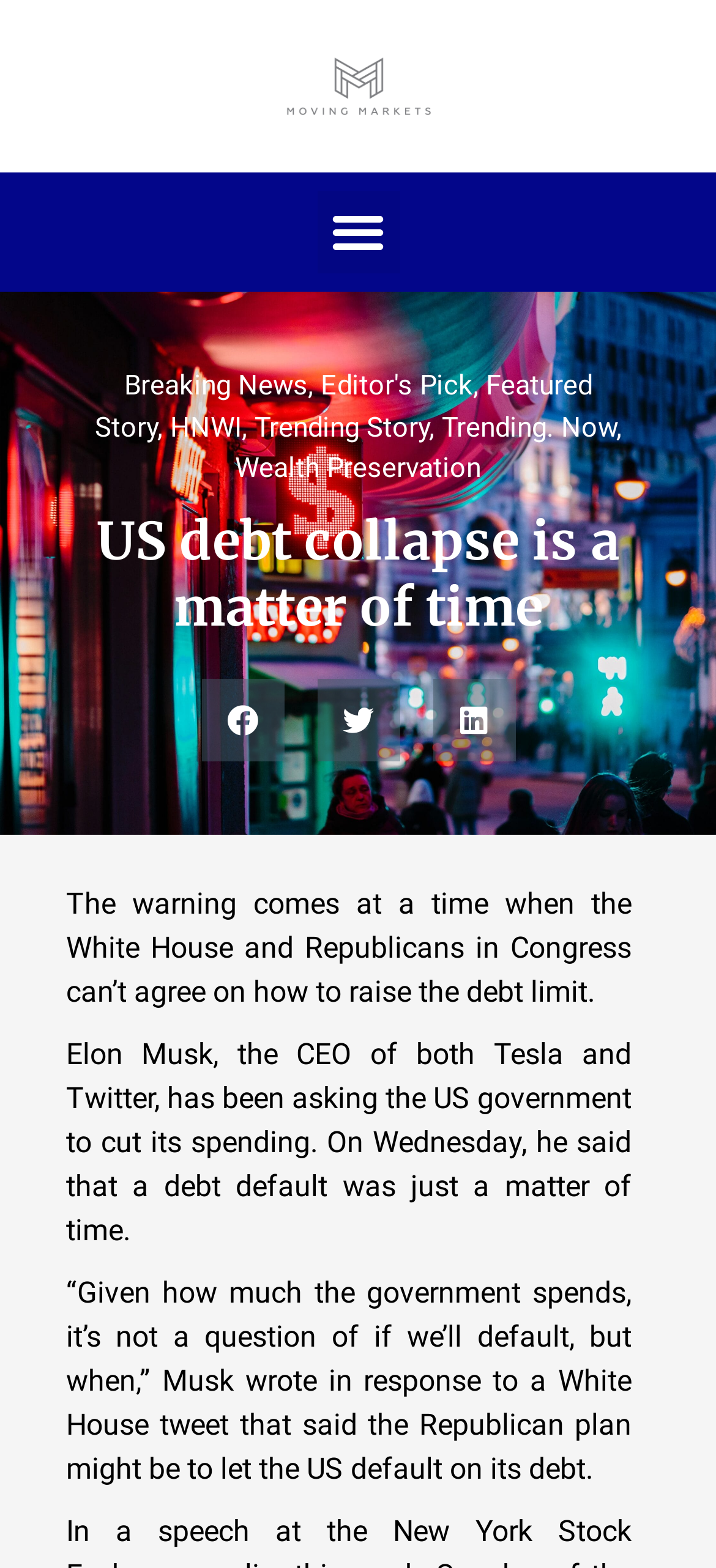Please identify the bounding box coordinates of the element that needs to be clicked to execute the following command: "Click on the 'Menu Toggle' button". Provide the bounding box using four float numbers between 0 and 1, formatted as [left, top, right, bottom].

[0.442, 0.122, 0.558, 0.175]